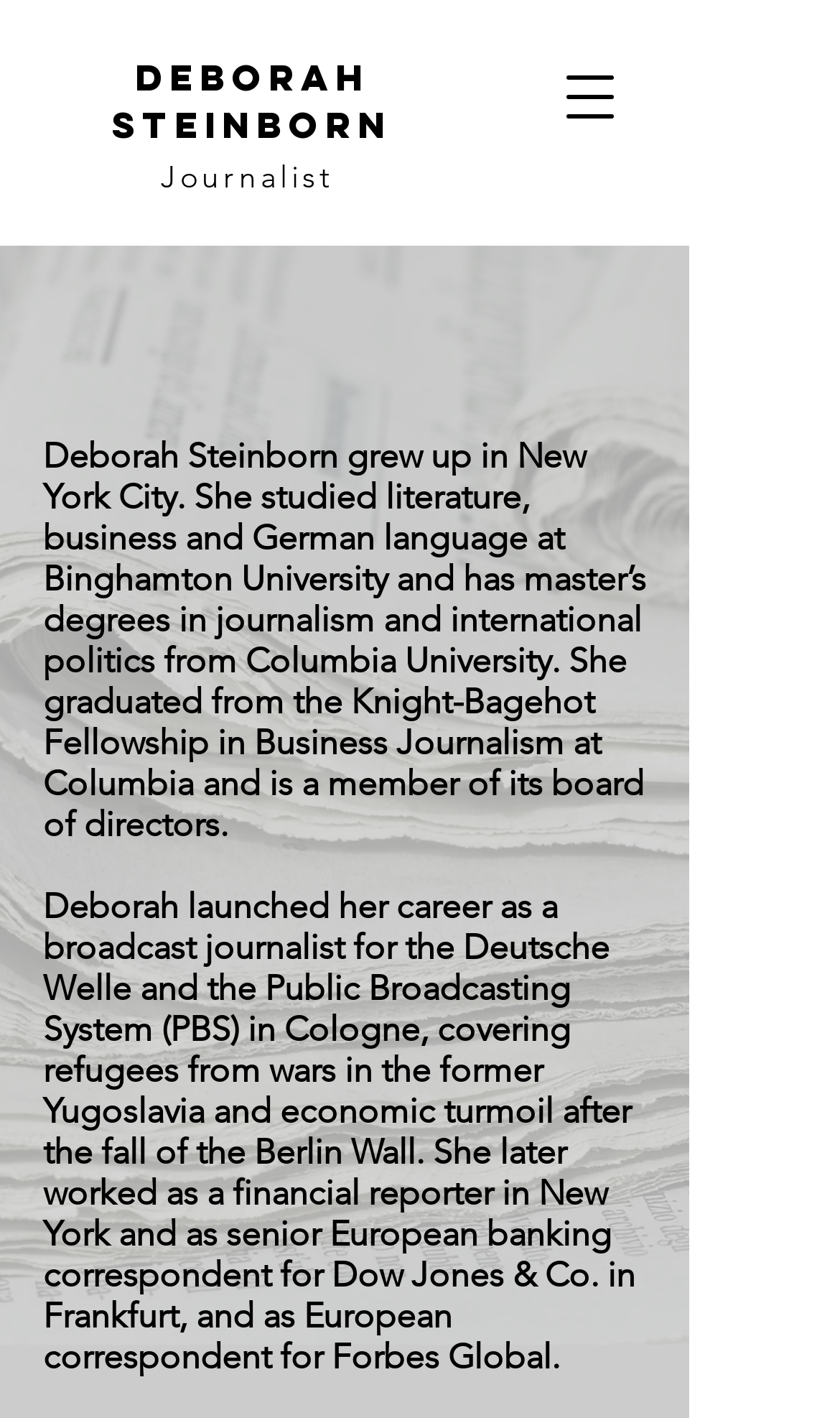Using details from the image, please answer the following question comprehensively:
What is Deborah Steinborn's profession?

The answer can be found by looking at the link 'Journalist' which is located near the top of the page, indicating that Deborah Steinborn is a journalist.